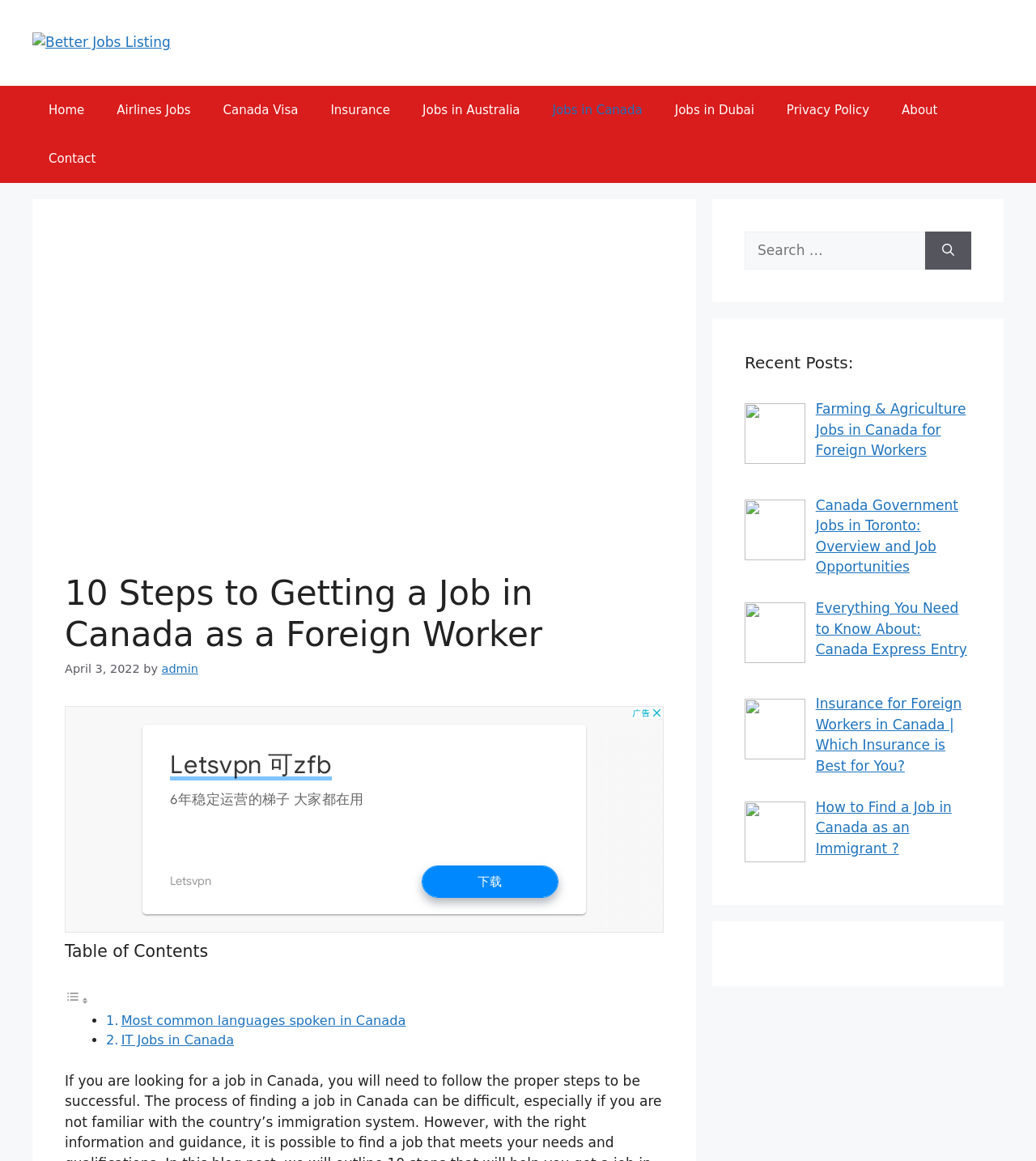Please examine the image and provide a detailed answer to the question: How many recent posts are listed?

I counted the number of links in the recent posts section, which are 'Farming & Agriculture Jobs in Canada for Foreign Workers', 'Canada Government Jobs in Toronto: Overview and Job Opportunities', 'Everything You Need to Know About: Canada Express Entry', 'Insurance for Foreign Workers in Canada | Which Insurance is Best for You?', and 'How to Find a Job in Canada as an Immigrant?', totaling 5 links.